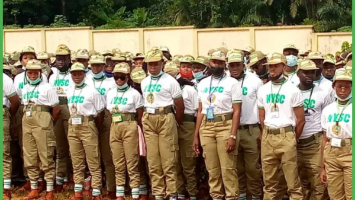What type of pants are the young adults wearing?
Please provide a single word or phrase as your answer based on the screenshot.

Khaki